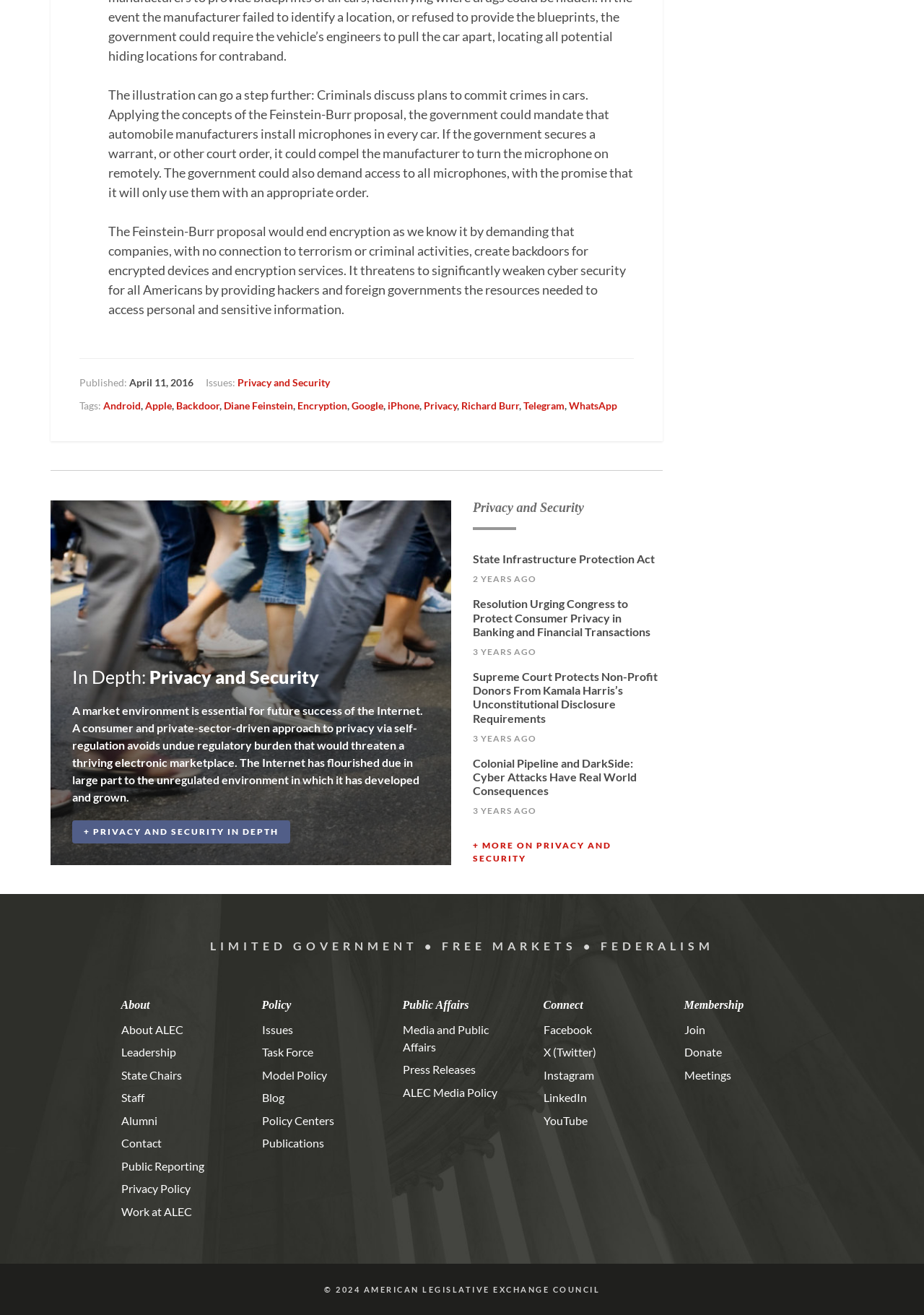Please find the bounding box coordinates of the element's region to be clicked to carry out this instruction: "Share the dataset".

None